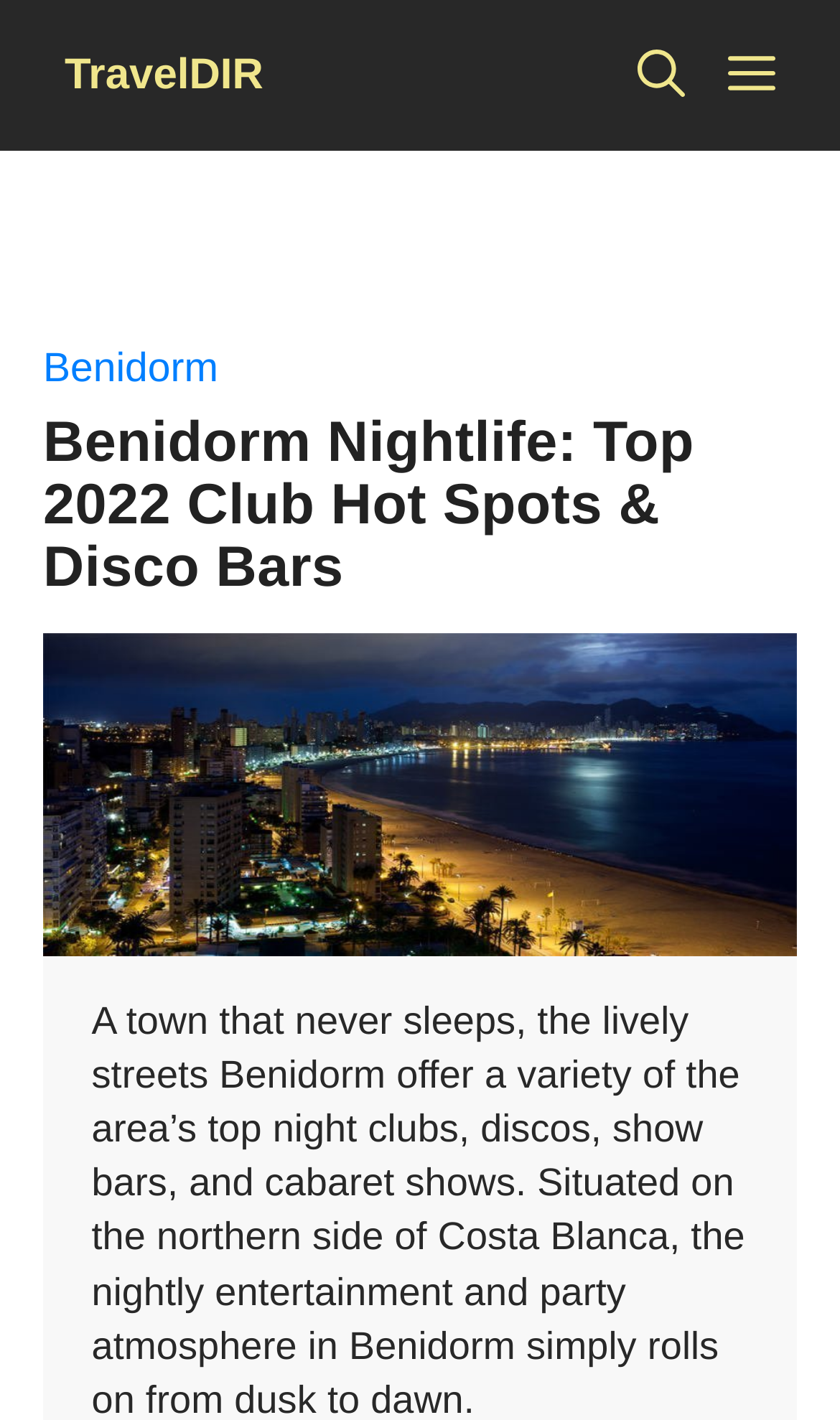Based on the image, please respond to the question with as much detail as possible:
What is the main topic of the webpage?

The main topic of the webpage can be inferred from the heading 'Benidorm Nightlife: Top 2022 Club Hot Spots & Disco Bars' which is a child element of the HeaderAsNonLandmark element.